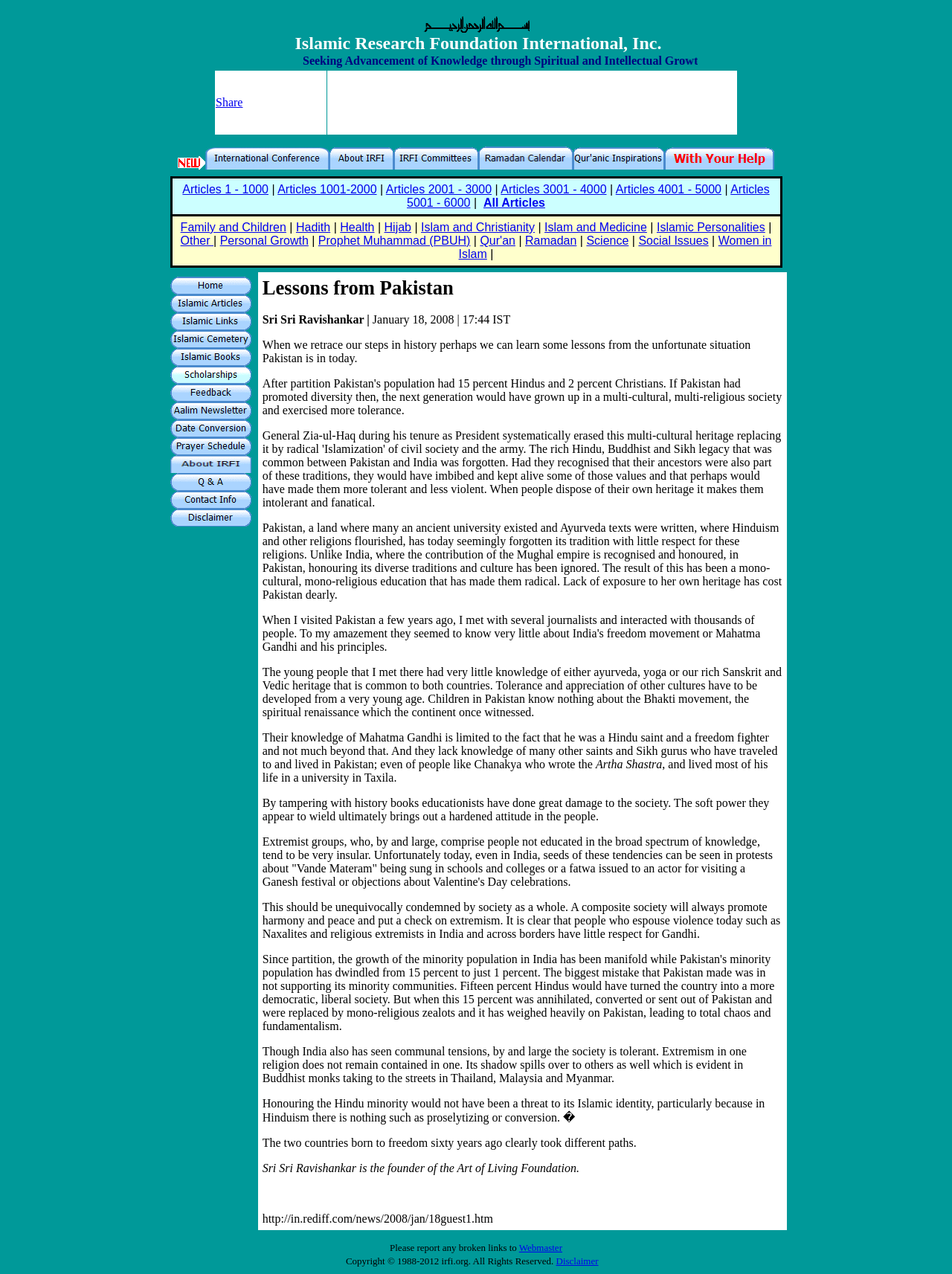Consider the image and give a detailed and elaborate answer to the question: 
How many categories are listed under Islamic Articles?

I counted the number of links under the 'Islamic Articles' section, which includes 'Family and Children', 'Hadith', 'Health', 'Hijab', 'Islam and Christianity', 'Islam and Medicine', 'Islamic Personalities', 'Other', 'Personal Growth', 'Prophet Muhammad (PBUH)', 'Qur'an', 'Ramadan', 'Science', and 'Social Issues'.